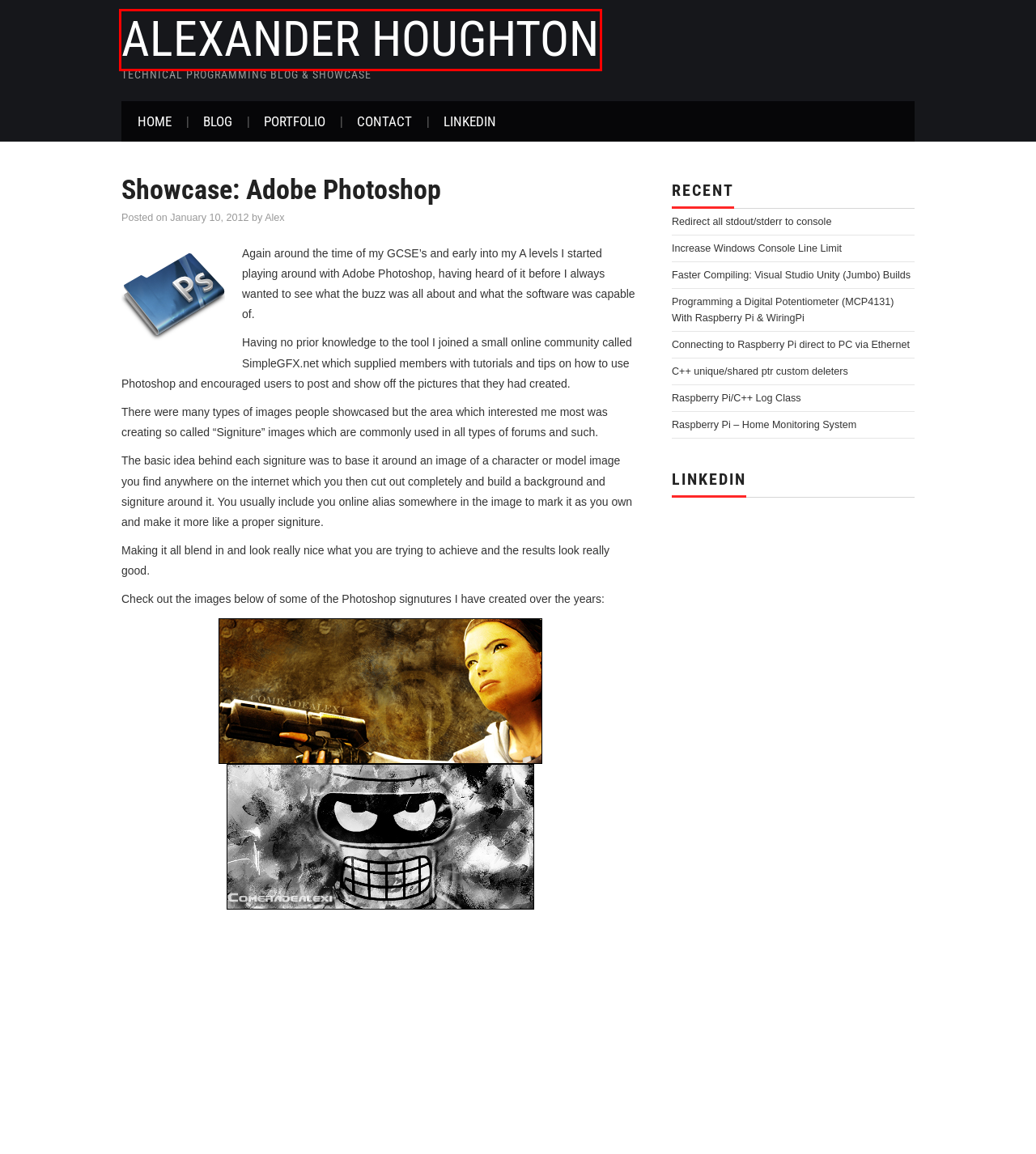Analyze the screenshot of a webpage that features a red rectangle bounding box. Pick the webpage description that best matches the new webpage you would see after clicking on the element within the red bounding box. Here are the candidates:
A. Alexander Houghton - Technical Programming Blog & showcase
B. C++ unique/shared ptr custom deleters – Alexander Houghton
C. Contact – Alexander Houghton
D. Programming a Digital Potentiometer (MCP4131) With Raspberry Pi & WiringPi – Alexander Houghton
E. Faster Compiling: Visual Studio Unity (Jumbo) Builds – Alexander Houghton
F. Increase Windows Console Line Limit – Alexander Houghton
G. Connecting to Raspberry Pi direct to PC via Ethernet – Alexander Houghton
H. Programming – Alexander Houghton

A